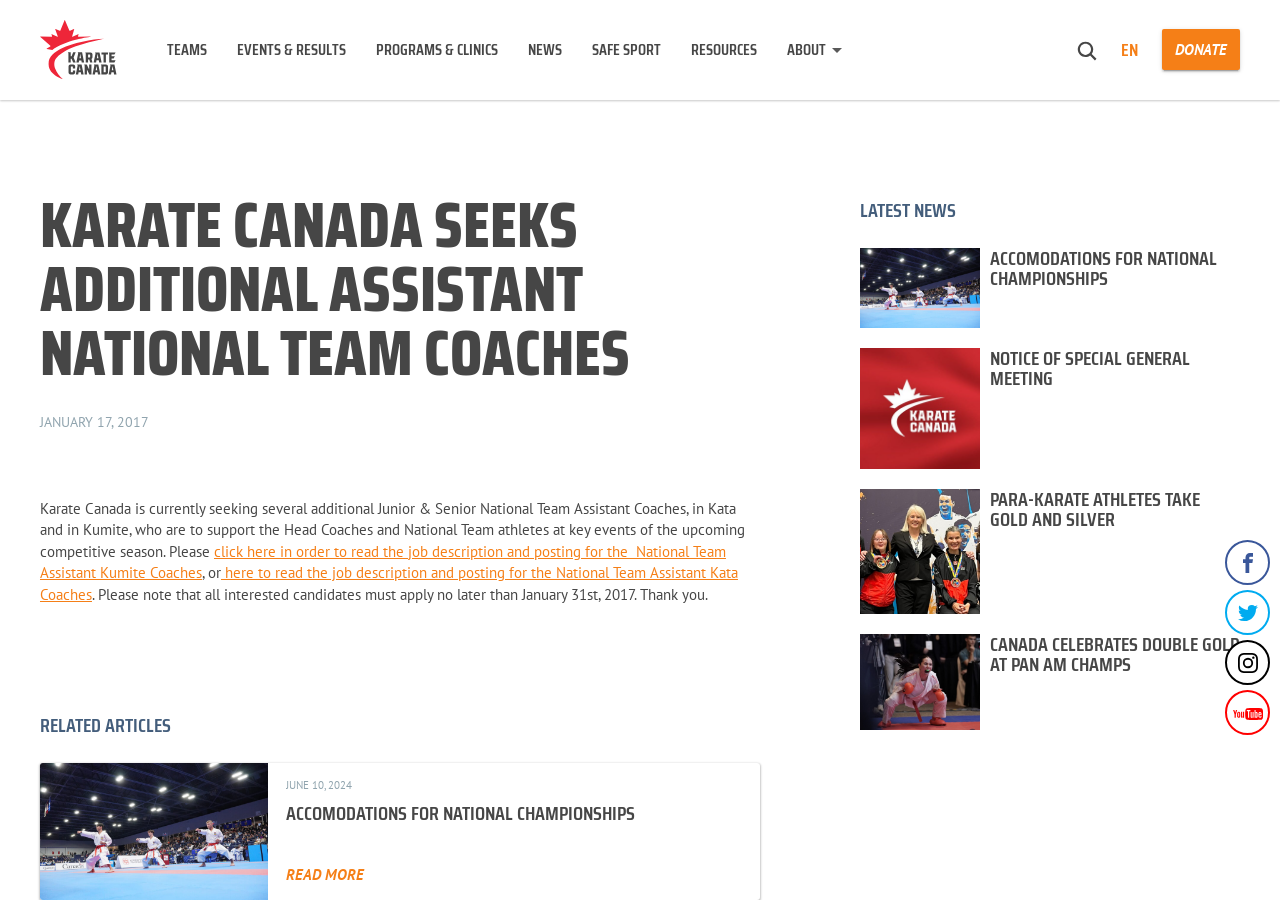Please determine the bounding box coordinates for the UI element described as: "Programs & Clinics".

[0.294, 0.036, 0.389, 0.076]